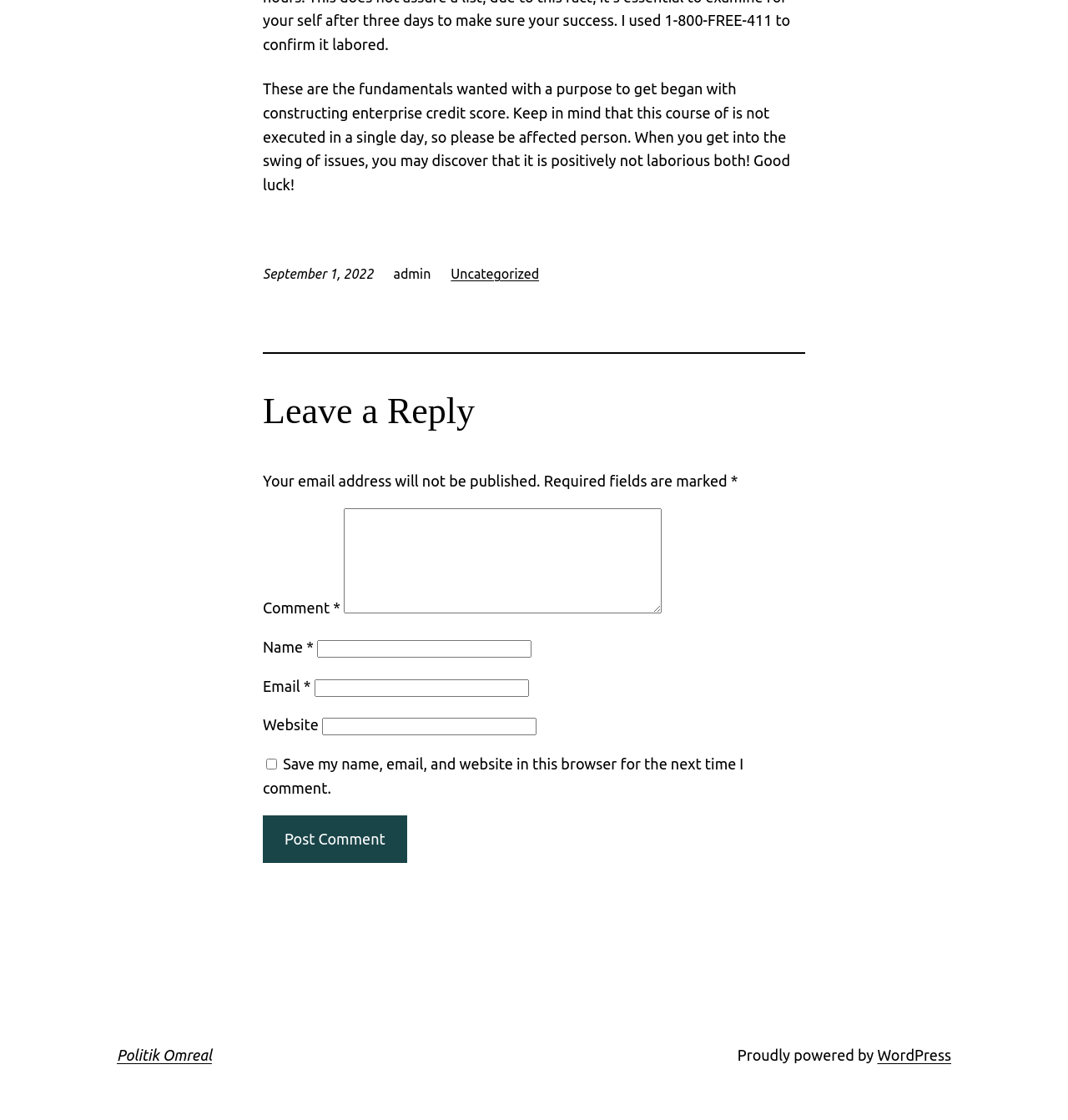What is the title of the section where users can leave a comment?
Please provide an in-depth and detailed response to the question.

I found the title of the section where users can leave a comment by looking at the heading element with the text 'Leave a Reply'.